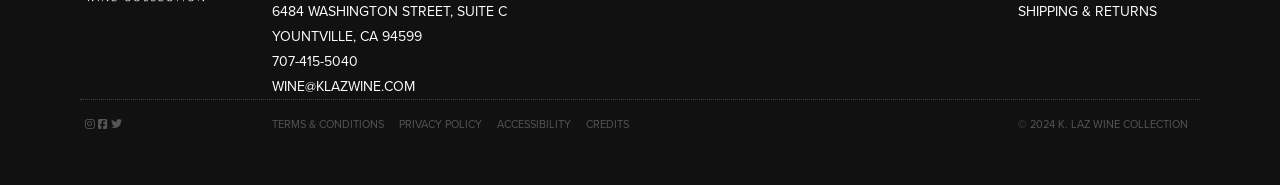Analyze the image and deliver a detailed answer to the question: What is the copyright year of K. Laz Wine Collection?

I found the copyright year by examining the static text element at the bottom of the webpage, which displays the copyright symbol and the year.